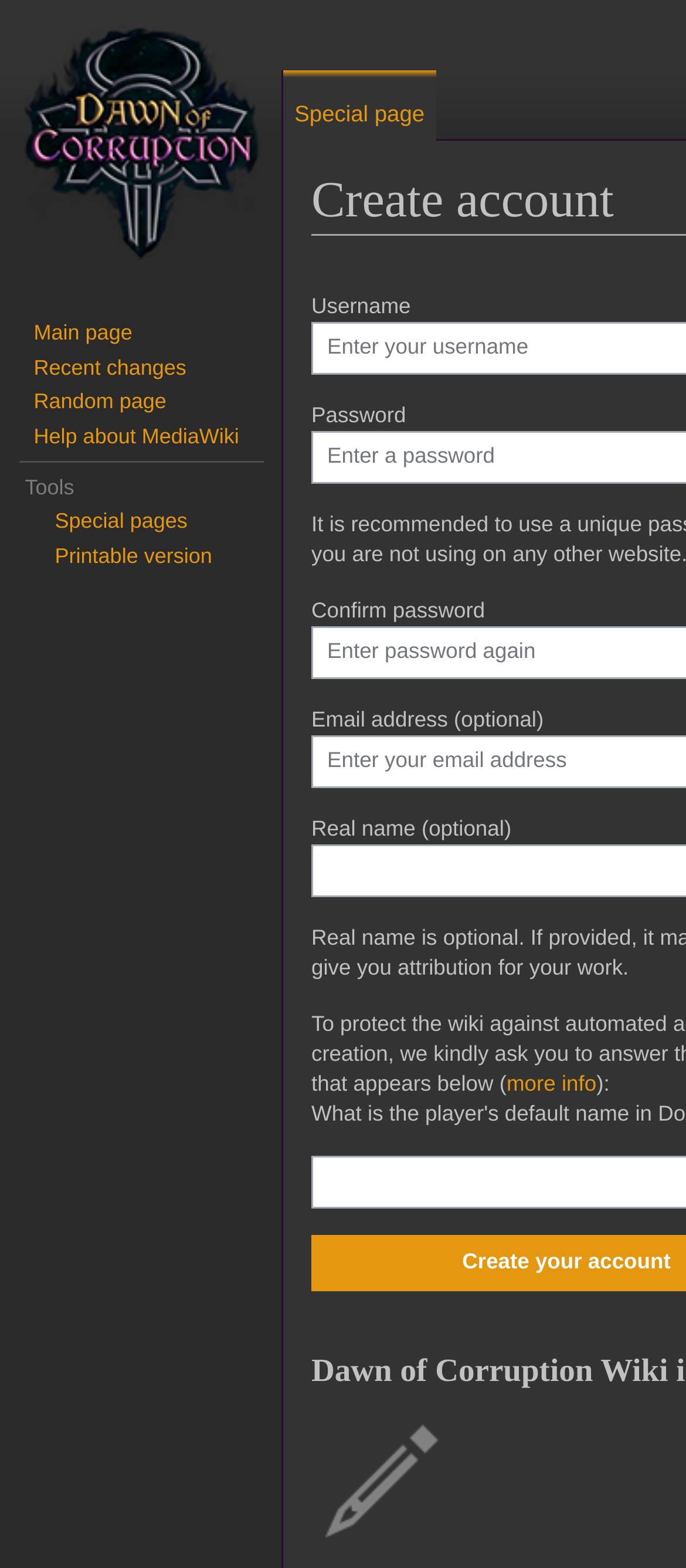Explain the webpage in detail.

The webpage is a create account page for the Dawn of Corruption Wiki. At the top, there is a navigation section with links to the main page, recent changes, random page, and help about MediaWiki. Below this, there is a "Jump to:" section with links to navigation and search.

The main content of the page is a form to create an account, which includes fields for username, password, confirm password, email address (optional), and real name (optional). The form fields are arranged vertically, with the username field at the top and the real name field at the bottom.

To the right of the form fields, there is a "more info" link. Below the form, there is a section with links to namespaces and special pages.

At the very top left of the page, there is a link to visit the main page. The overall layout of the page is simple and easy to navigate, with clear headings and concise text.